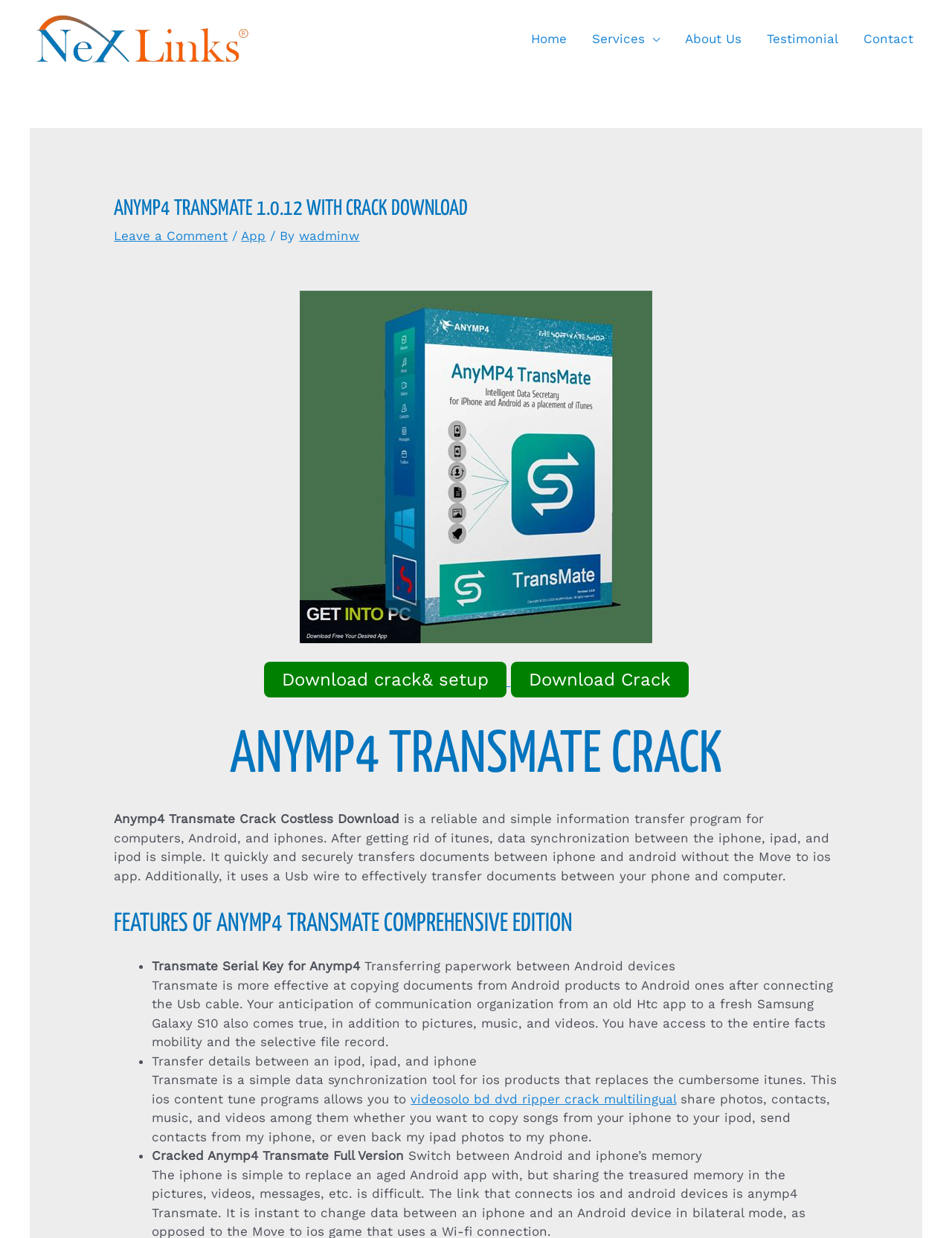What is the full version of AnyMP4 TransMate mentioned on the webpage?
Refer to the image and give a detailed response to the question.

In the webpage content, specifically the section 'FEATURES OF ANYMP4 TRANSMATE COMPREHENSIVE EDITION', it is mentioned that the full version of AnyMP4 TransMate is the 'Cracked Anymp4 Transmate Full Version'.